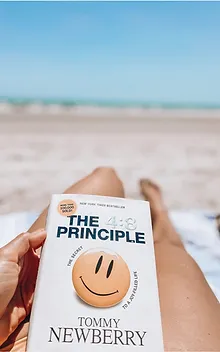Can you give a comprehensive explanation to the question given the content of the image?
What can be seen in the distance in the image?

In the background of the image, gentle ocean waves can be seen in the distance, adding to the serene and peaceful atmosphere of the scene.